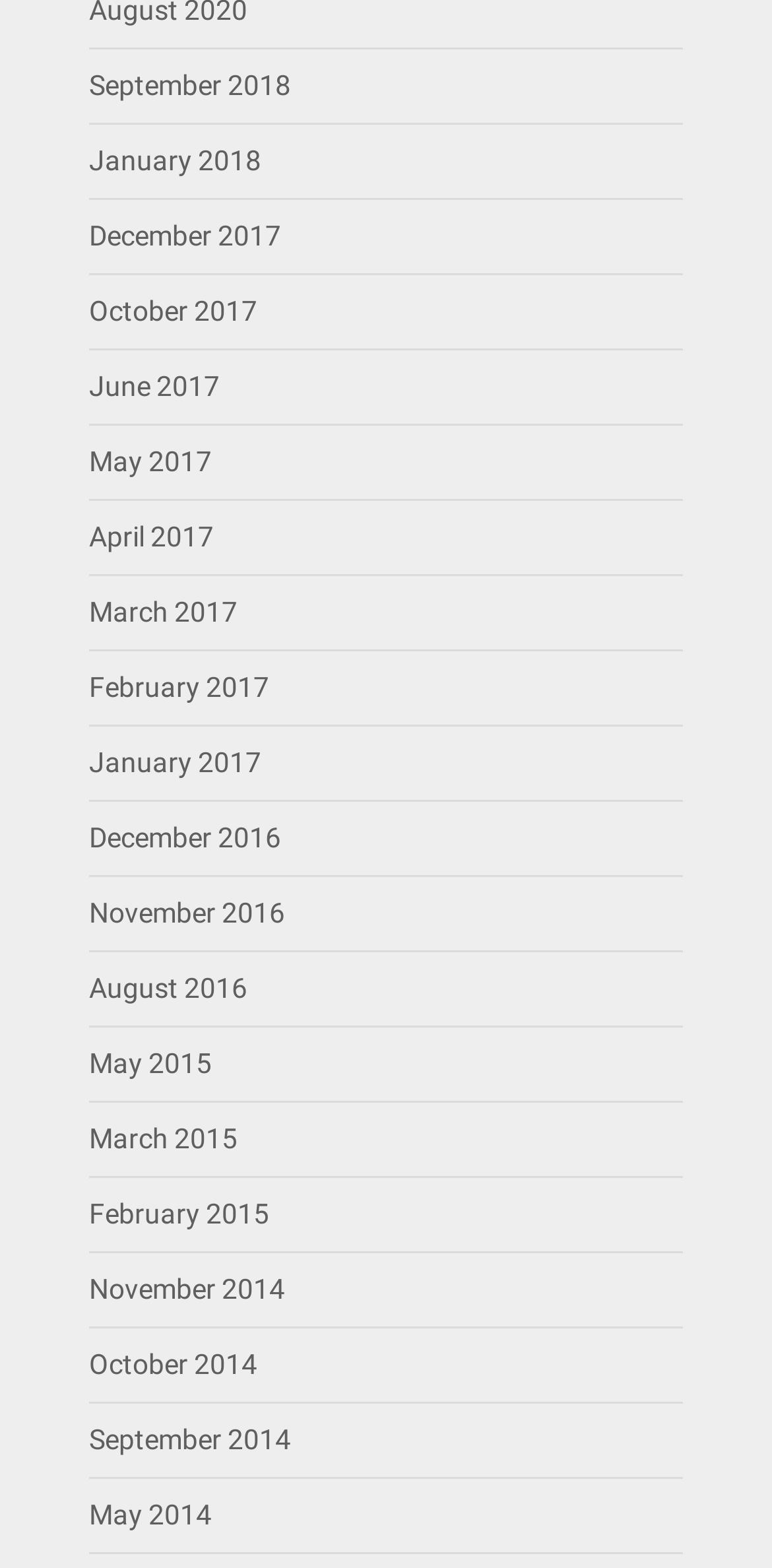Identify the bounding box coordinates of the clickable region required to complete the instruction: "check June 2017". The coordinates should be given as four float numbers within the range of 0 and 1, i.e., [left, top, right, bottom].

[0.115, 0.236, 0.285, 0.256]